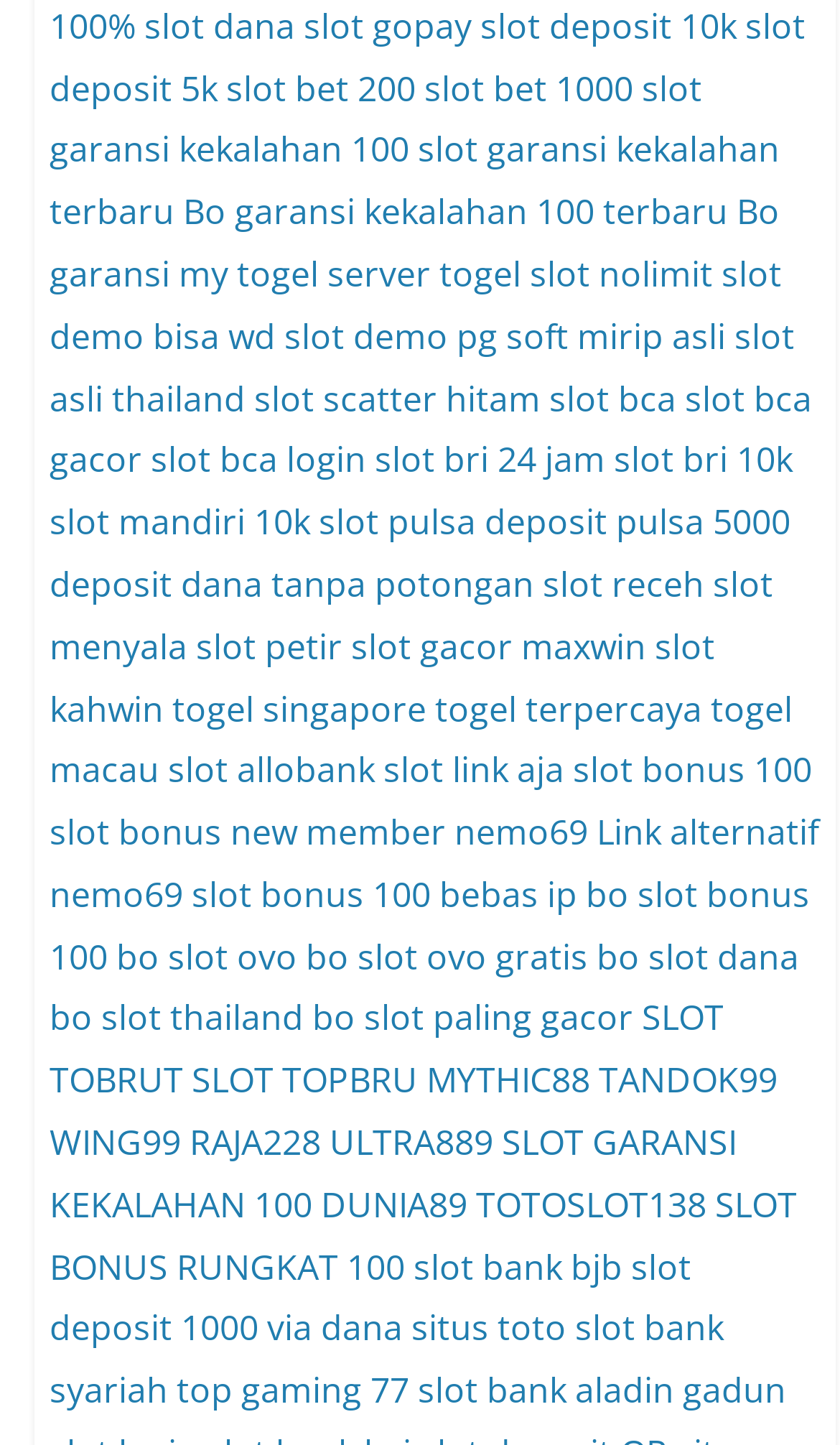How many links are there for slot games with 'gacor' in their name?
Using the visual information, respond with a single word or phrase.

3